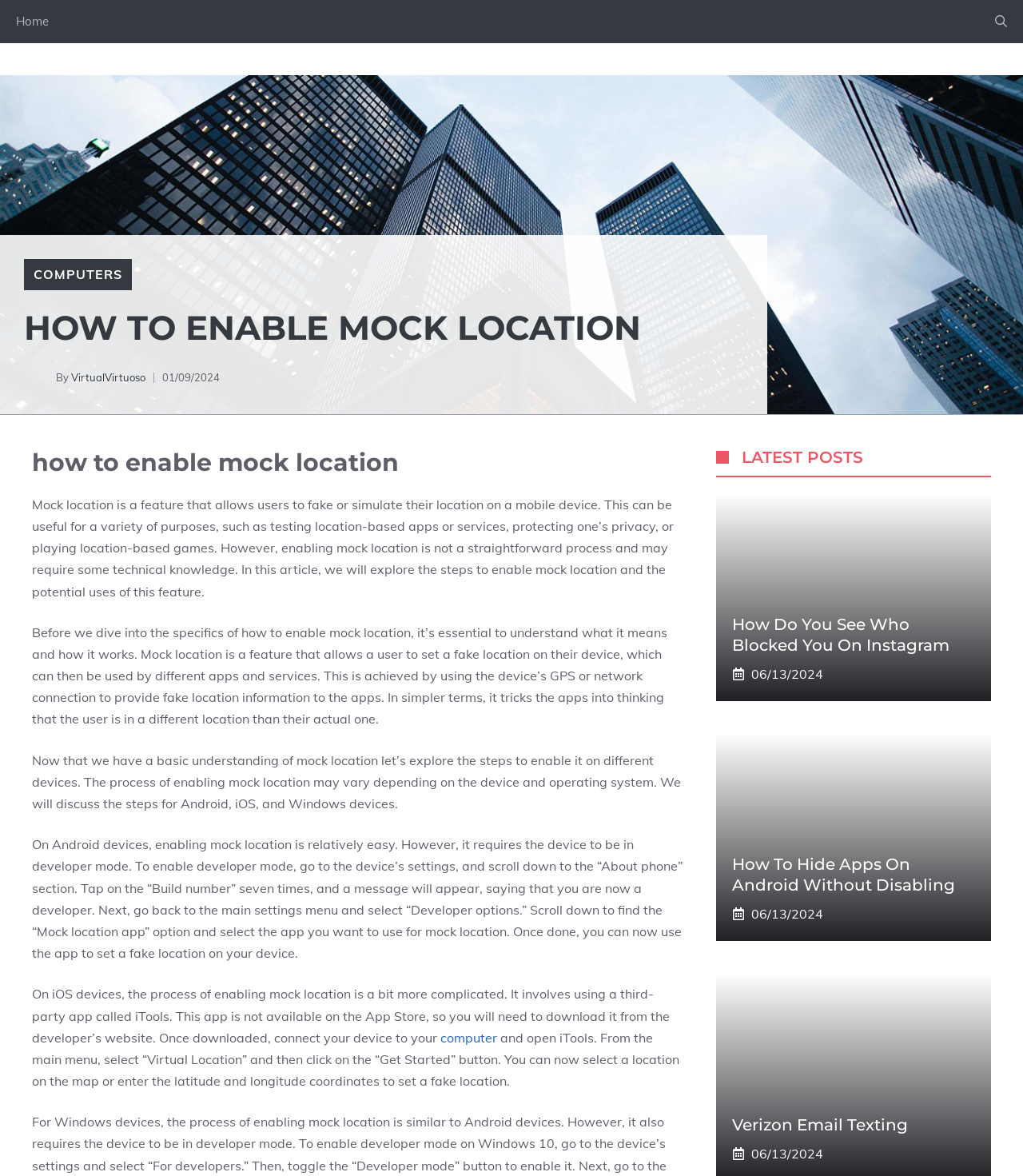Bounding box coordinates are specified in the format (top-left x, top-left y, bottom-right x, bottom-right y). All values are floating point numbers bounded between 0 and 1. Please provide the bounding box coordinate of the region this sentence describes: Our Plants

None